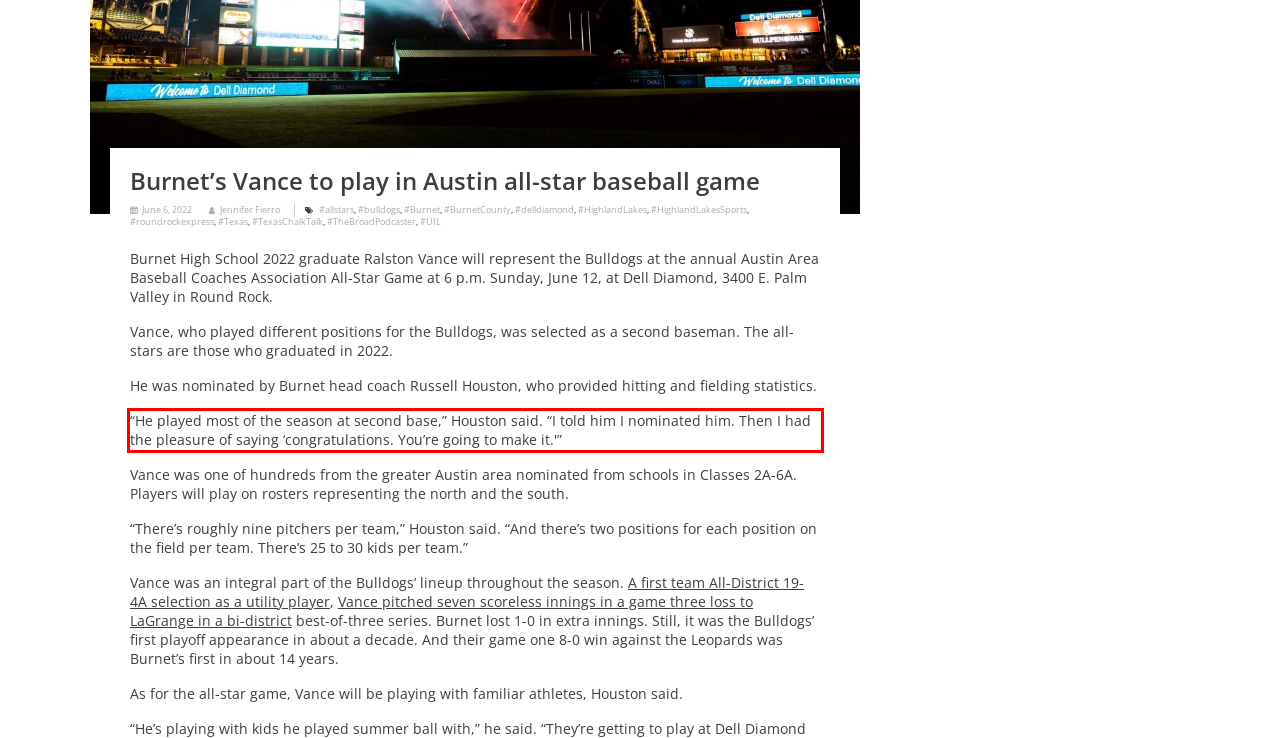Given a webpage screenshot, identify the text inside the red bounding box using OCR and extract it.

“He played most of the season at second base,” Houston said. “I told him I nominated him. Then I had the pleasure of saying ‘congratulations. You’re going to make it.'”